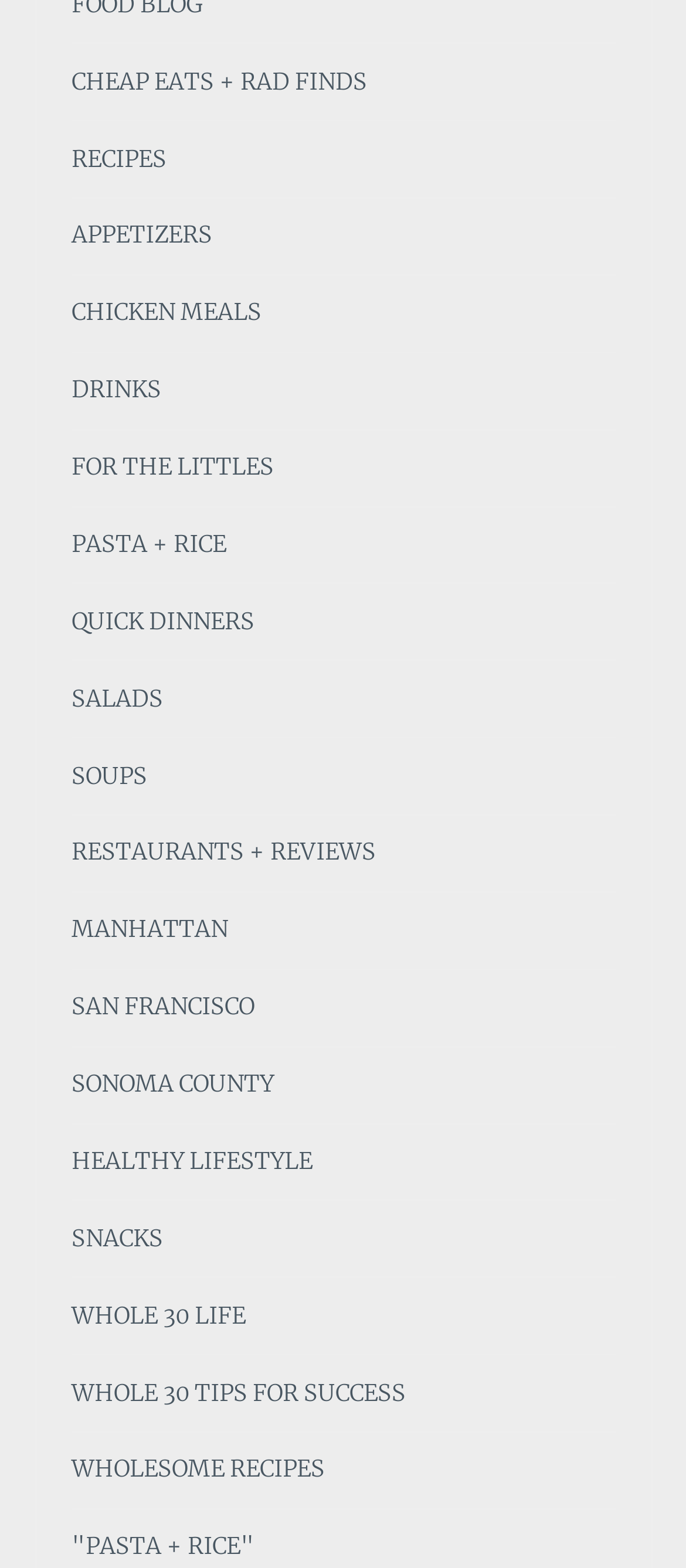Please identify the bounding box coordinates of the element on the webpage that should be clicked to follow this instruction: "Learn about HEALTHY LIFESTYLE". The bounding box coordinates should be given as four float numbers between 0 and 1, formatted as [left, top, right, bottom].

[0.104, 0.731, 0.455, 0.752]